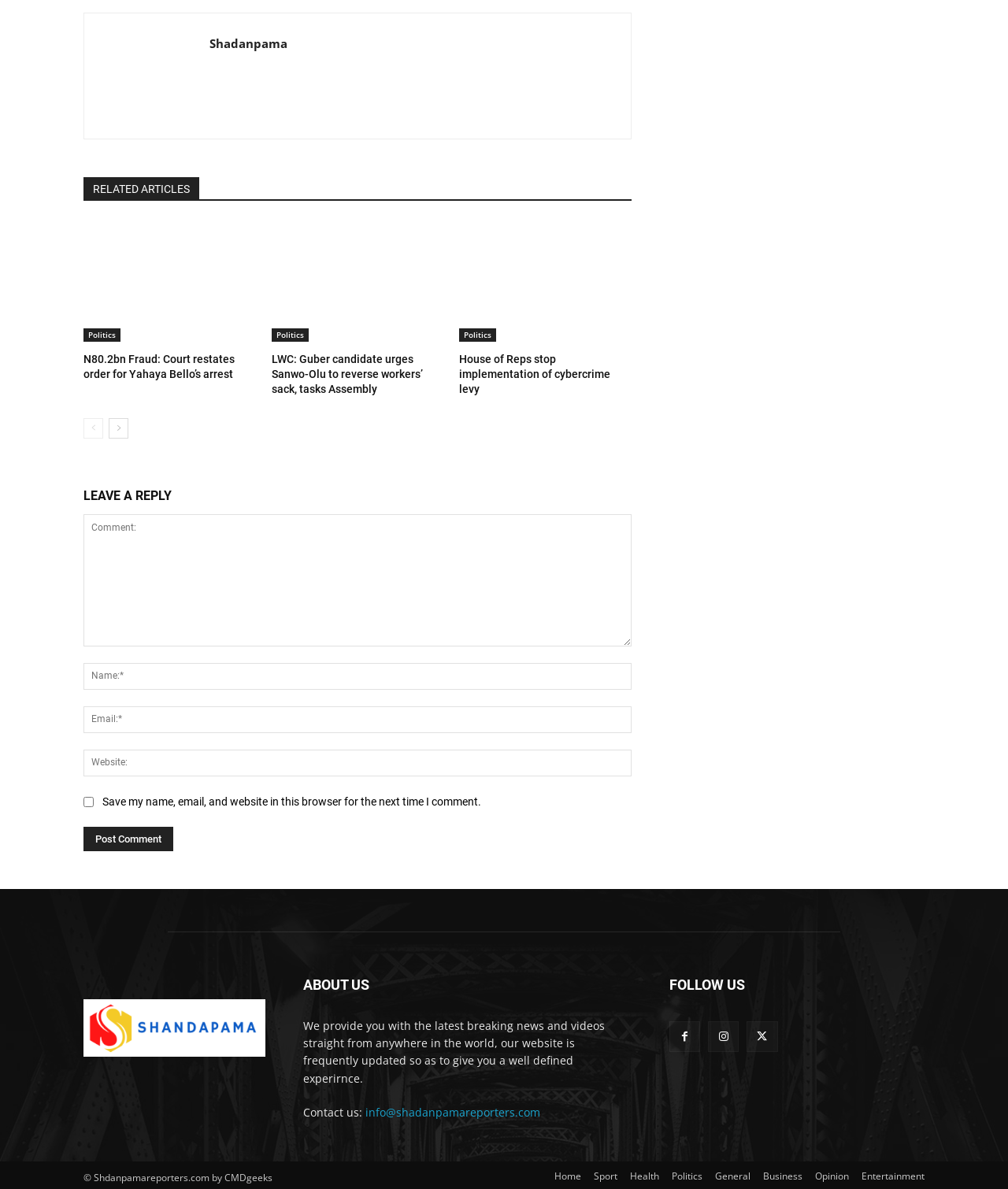Please provide a detailed answer to the question below based on the screenshot: 
How can users contact the website?

The contact information is located in the 'ABOUT US' section, where it says 'Contact us:' and provides an email address, 'info@shadanpamareporters.com', for users to reach out to the website.